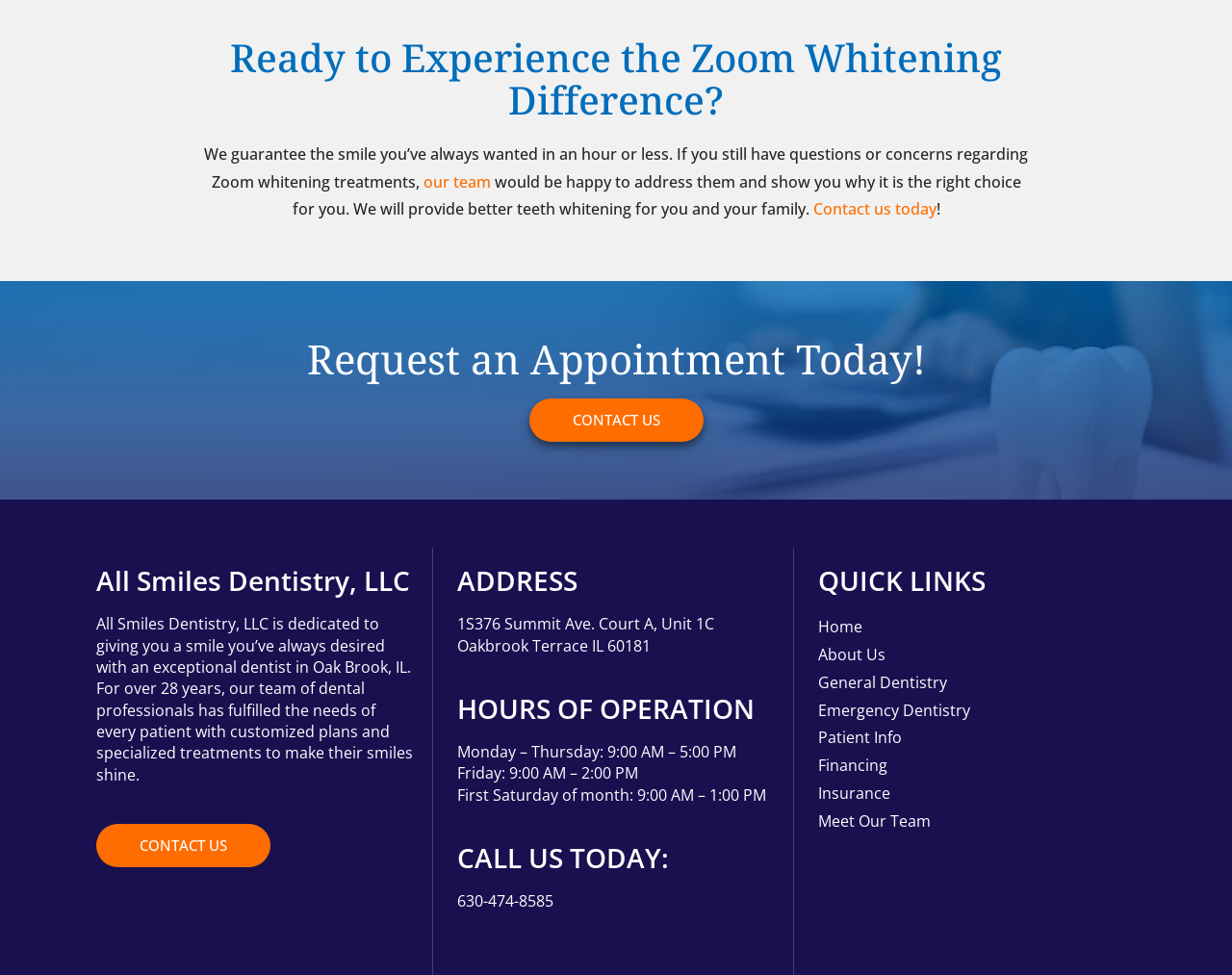What is the address of the dentistry?
Please provide a single word or phrase answer based on the image.

1S376 Summit Ave. Court A, Unit 1C Oakbrook Terrace IL 60181